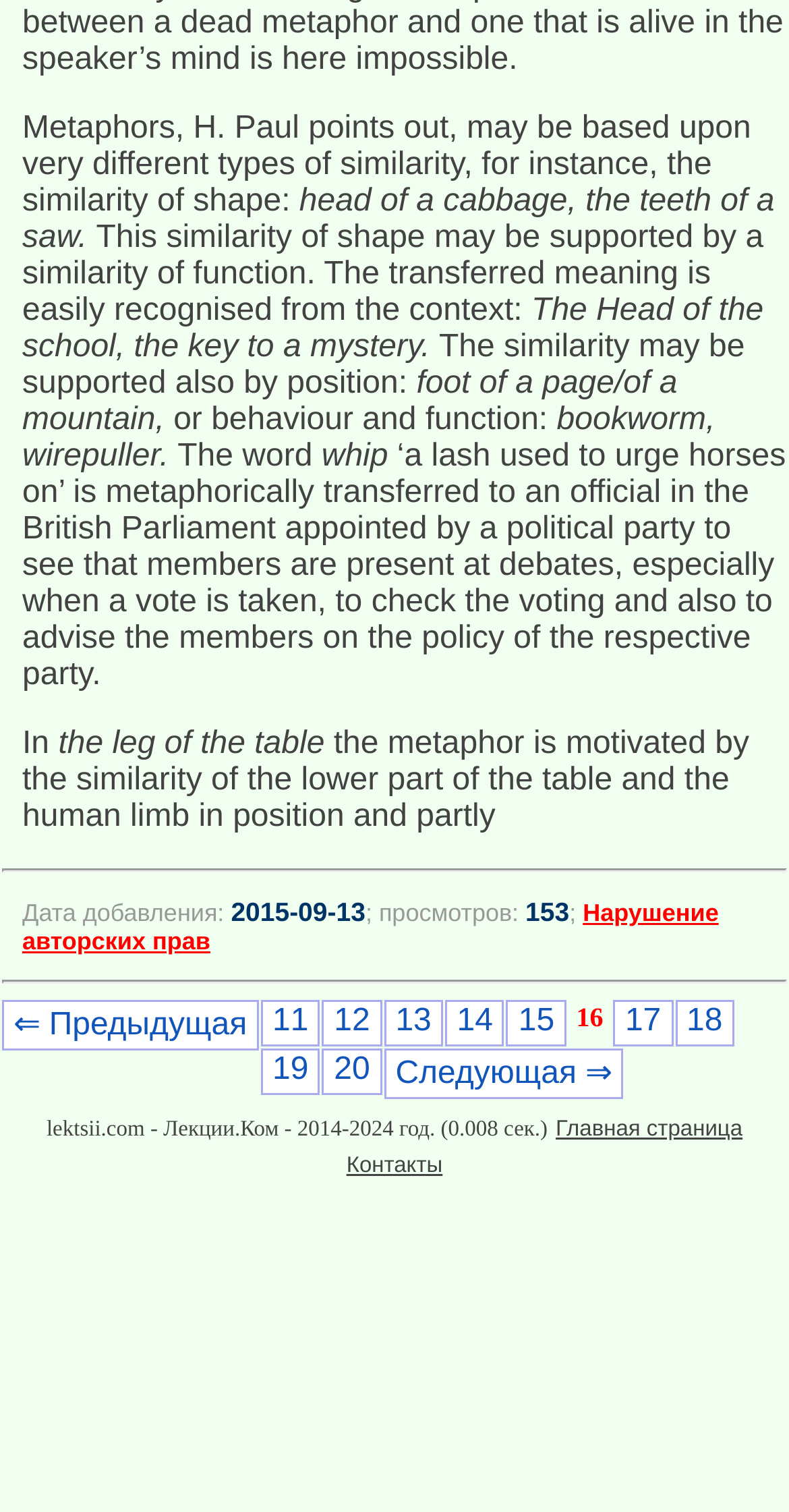Reply to the question with a single word or phrase:
What is the purpose of the 'whip' metaphor?

To urge horses on